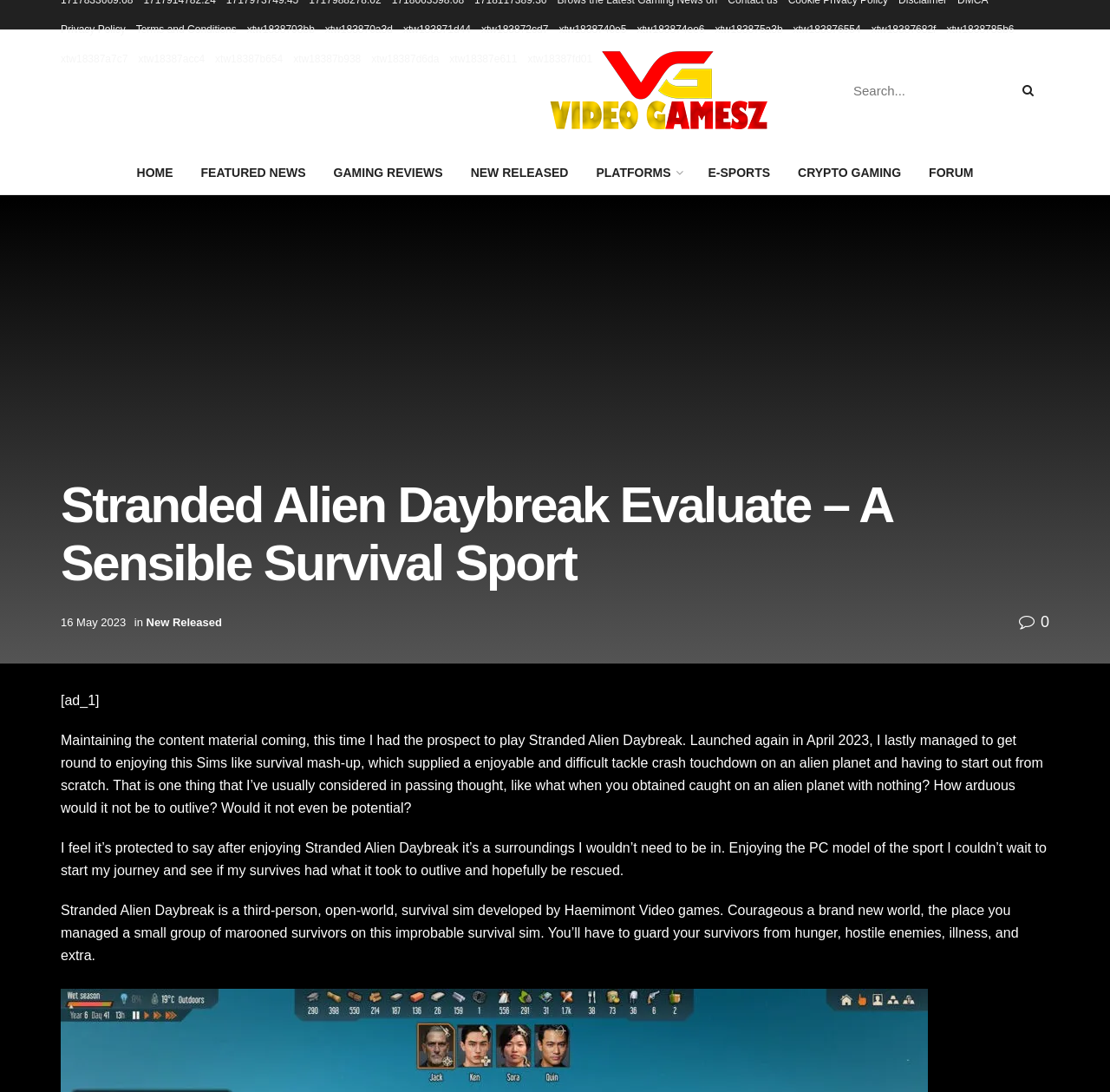Can you provide the bounding box coordinates for the element that should be clicked to implement the instruction: "Search for something"?

[0.752, 0.067, 0.945, 0.098]